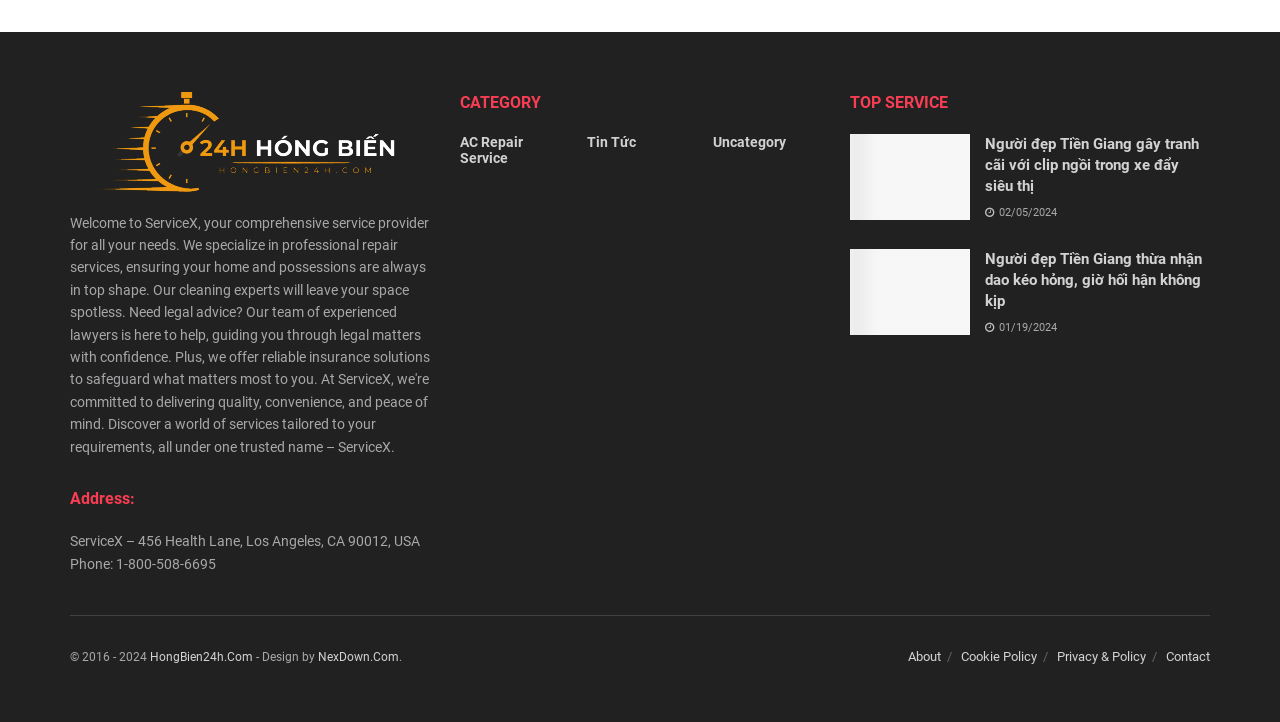Please give the bounding box coordinates of the area that should be clicked to fulfill the following instruction: "view the community Open For All". The coordinates should be in the format of four float numbers from 0 to 1, i.e., [left, top, right, bottom].

None